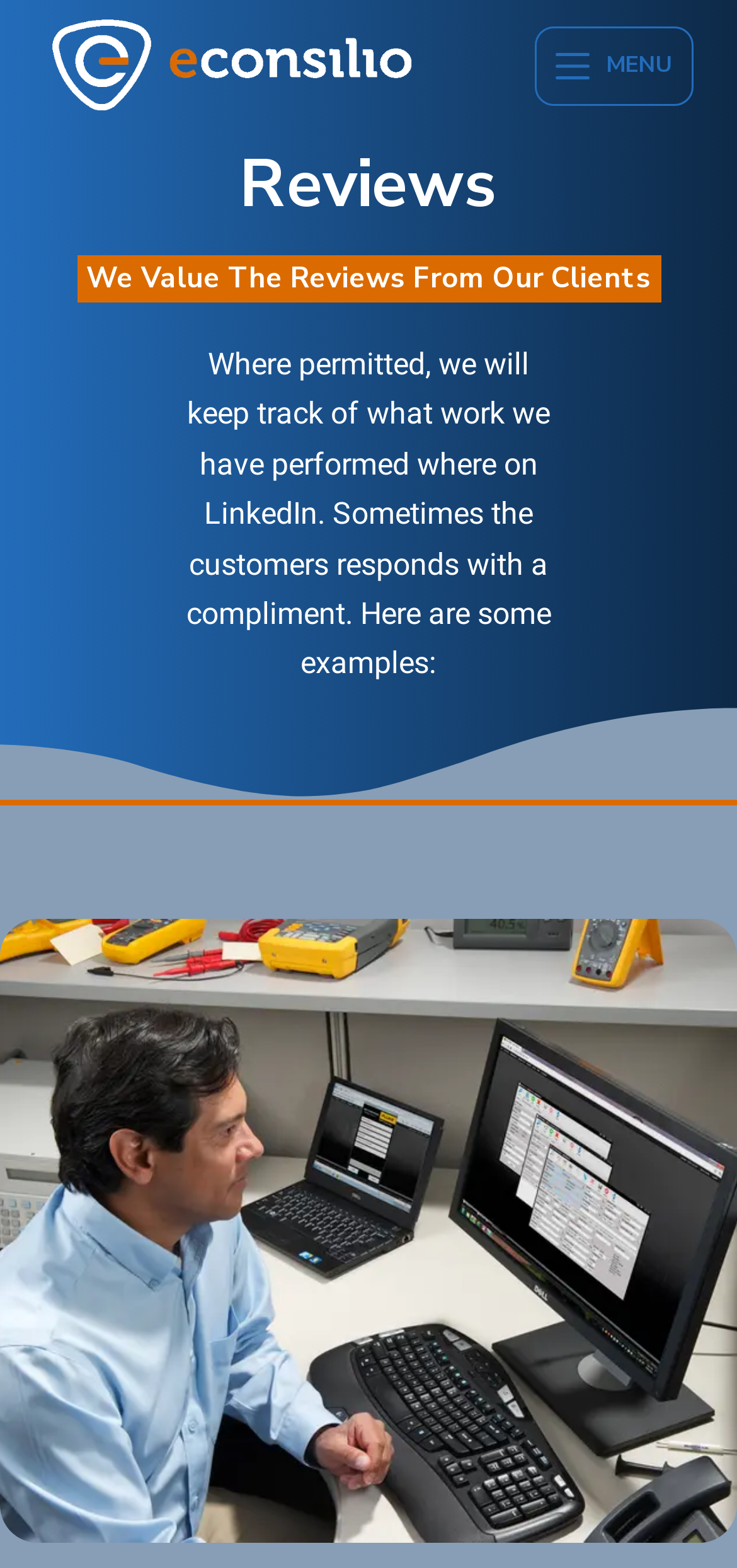Explain the webpage in detail.

The webpage is a reviews page for e-Consilio.nl, a training and consulting company for calibration. At the top left corner, there is a "Skip to content" link. Next to it, on the top center, is the company's logo, which is an image with the text "e-Consilio.nl | Training and Consulting for Calibration". 

On the top right corner, there is a "Menu" button with the text "MENU" inside. Below the logo, there is a heading that reads "Reviews". Underneath this heading, there is a subheading that states "We Value The Reviews From Our Clients". 

The main content of the page starts below the subheading, where there is a paragraph of text that explains how the company keeps track of their work on LinkedIn and shares examples of customer compliments.